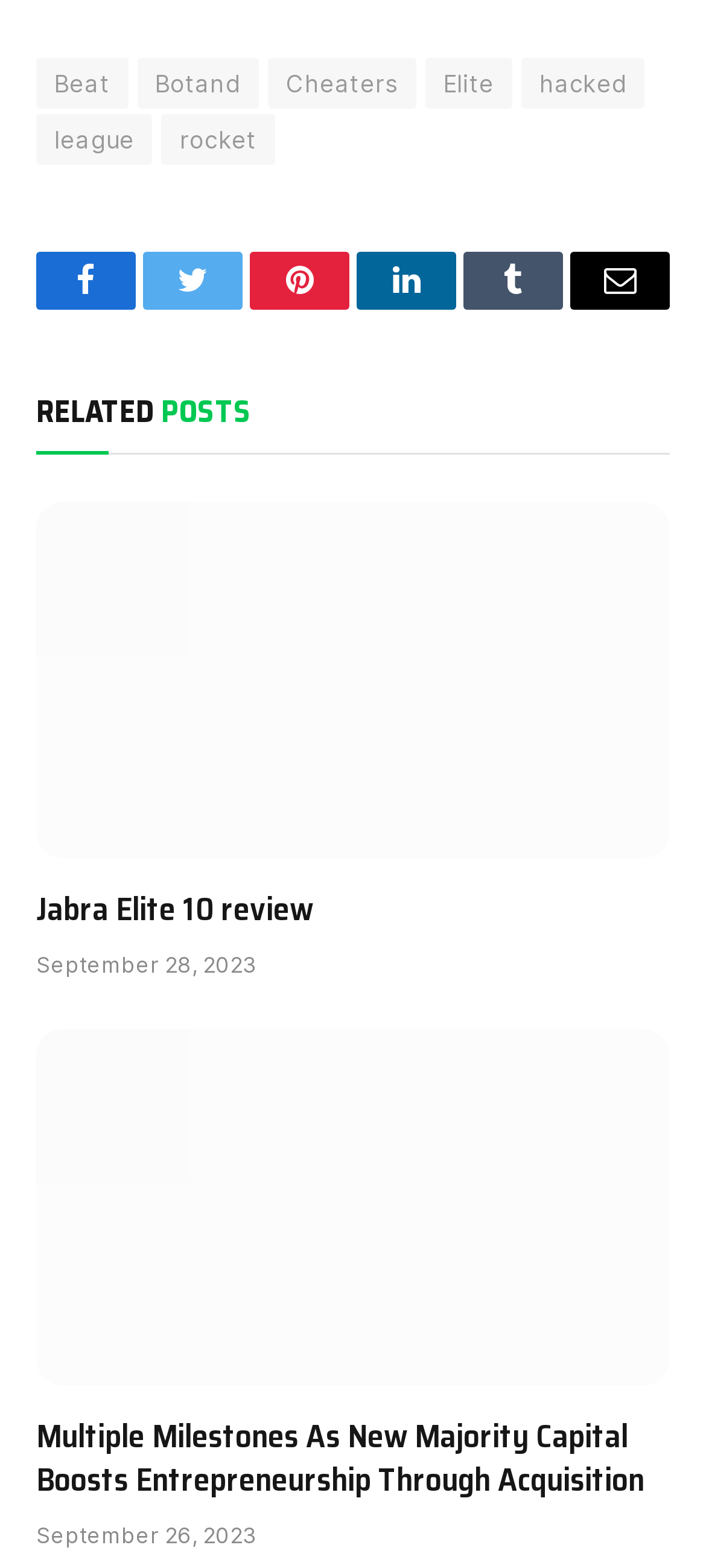Locate the bounding box coordinates of the region to be clicked to comply with the following instruction: "Click on the 'Beat' link". The coordinates must be four float numbers between 0 and 1, in the form [left, top, right, bottom].

[0.051, 0.037, 0.181, 0.069]